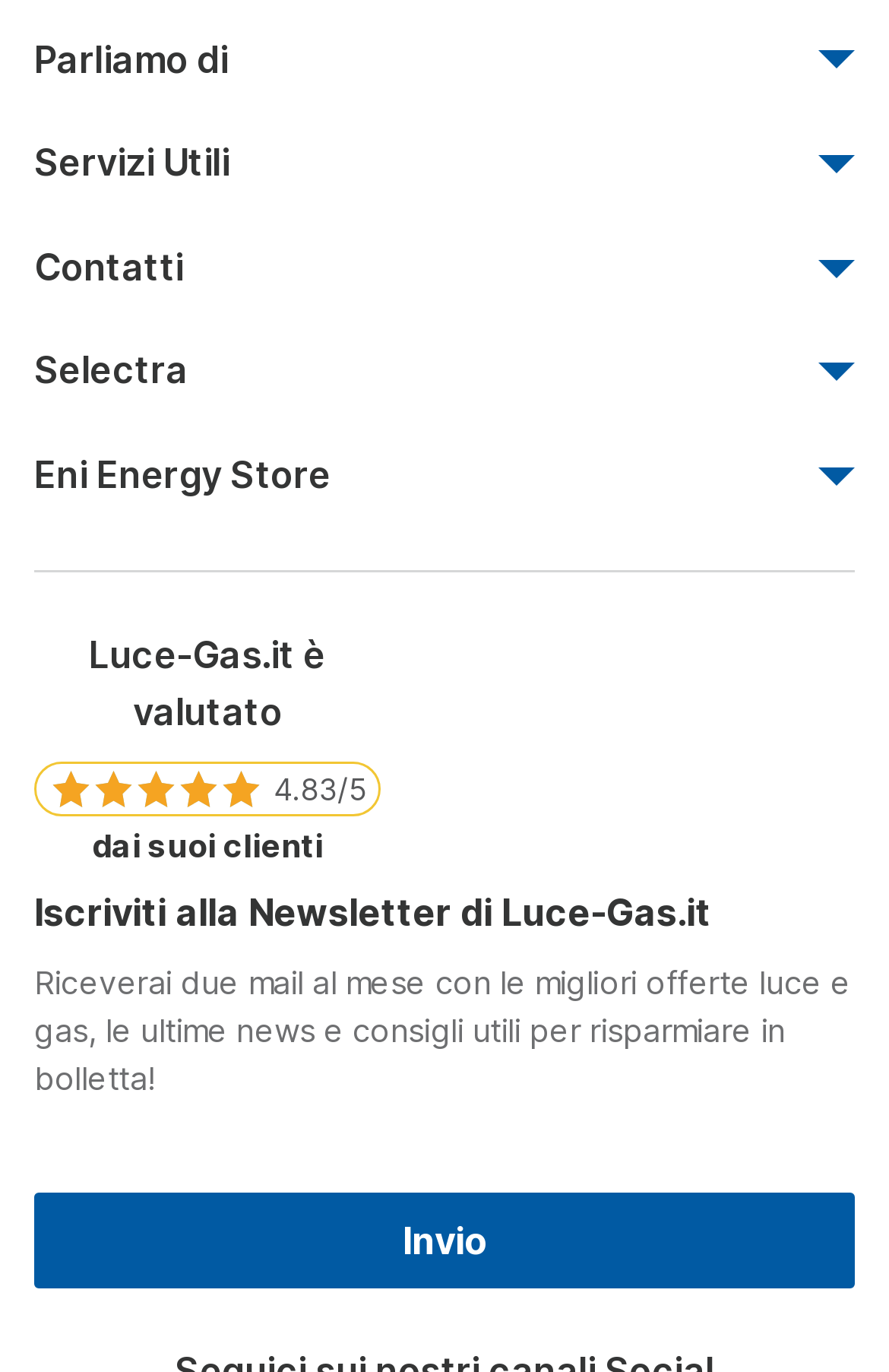Please find and report the bounding box coordinates of the element to click in order to perform the following action: "Learn about Quale Fornitore Scegliere?". The coordinates should be expressed as four float numbers between 0 and 1, in the format [left, top, right, bottom].

[0.038, 0.054, 0.487, 0.082]